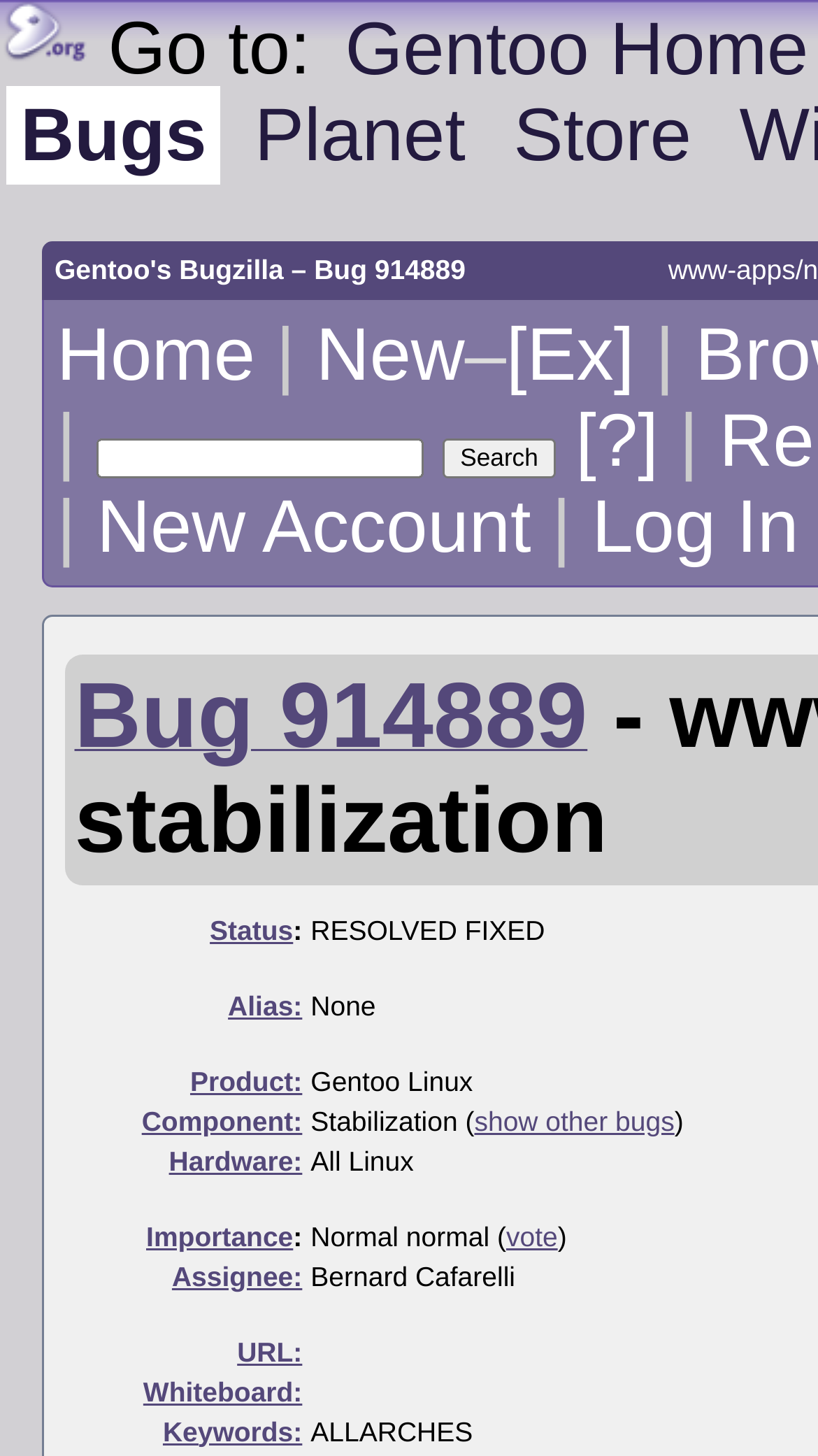Can you pinpoint the bounding box coordinates for the clickable element required for this instruction: "Show other bugs"? The coordinates should be four float numbers between 0 and 1, i.e., [left, top, right, bottom].

[0.58, 0.759, 0.825, 0.78]